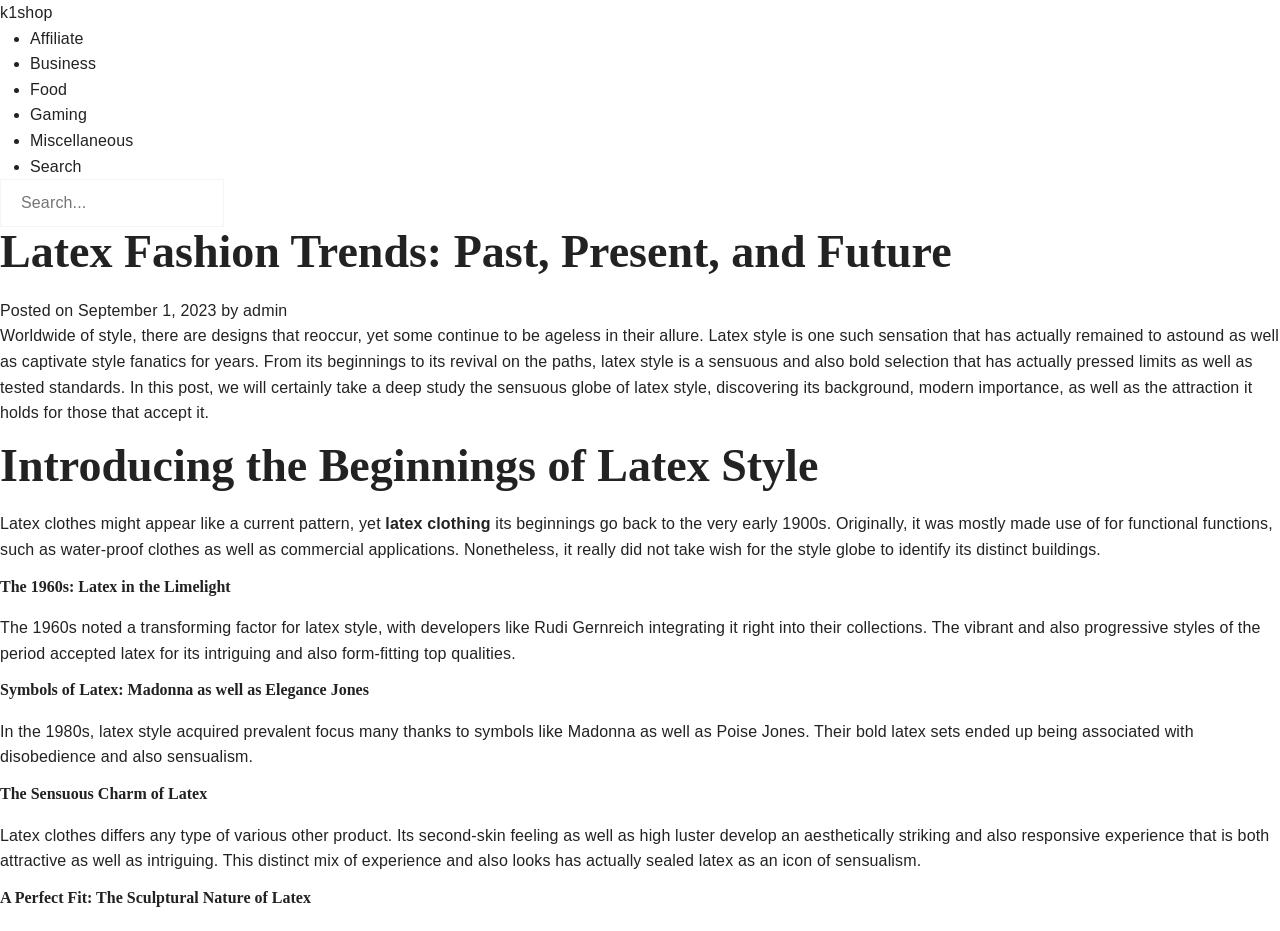Please find the bounding box coordinates of the element that must be clicked to perform the given instruction: "Read the post from September 1, 2023". The coordinates should be four float numbers from 0 to 1, i.e., [left, top, right, bottom].

[0.061, 0.324, 0.169, 0.342]